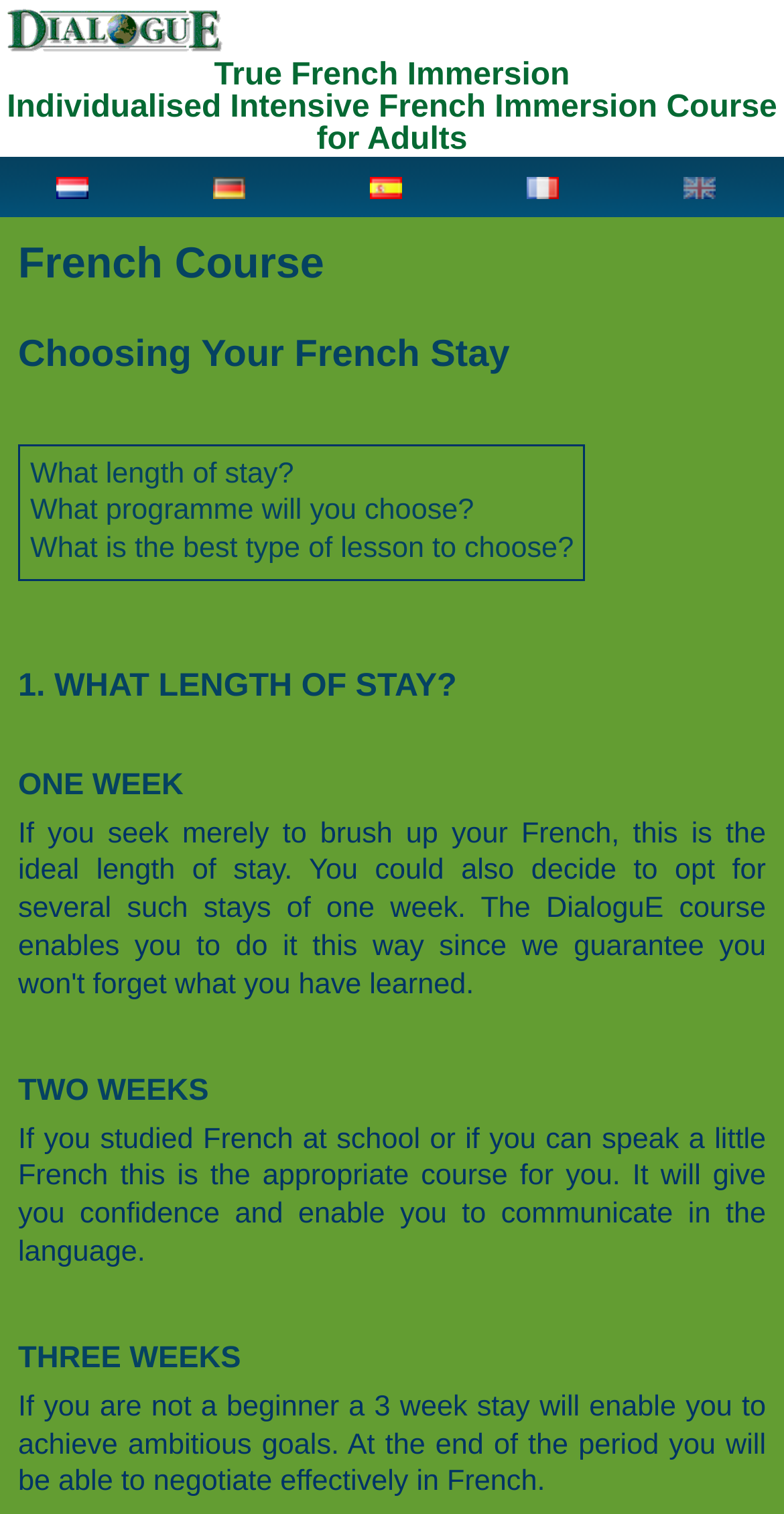Identify the bounding box coordinates of the element to click to follow this instruction: 'Explore the options for a three-week stay'. Ensure the coordinates are four float values between 0 and 1, provided as [left, top, right, bottom].

[0.023, 0.885, 0.977, 0.911]